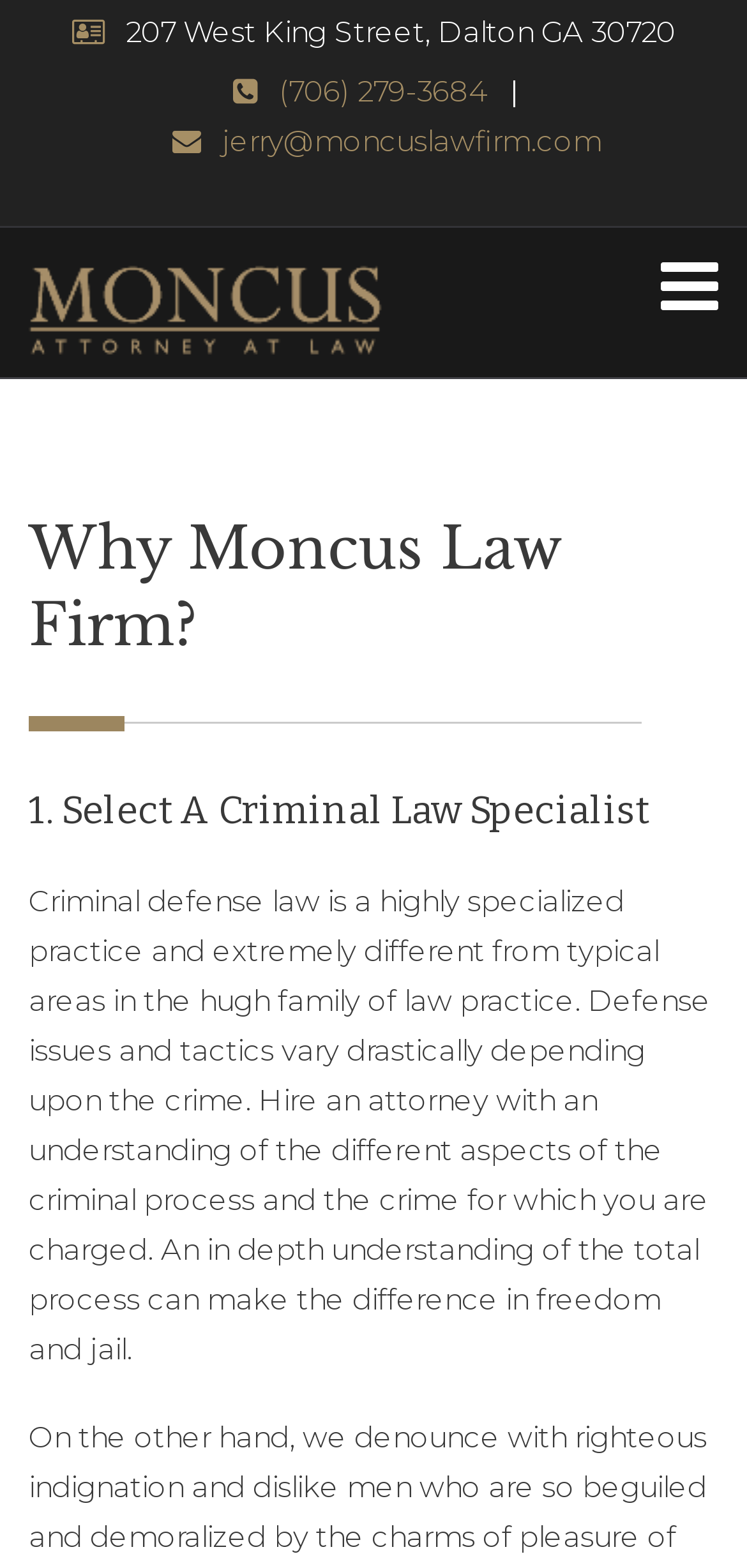How many aspects of the criminal process are mentioned?
Refer to the screenshot and respond with a concise word or phrase.

different aspects